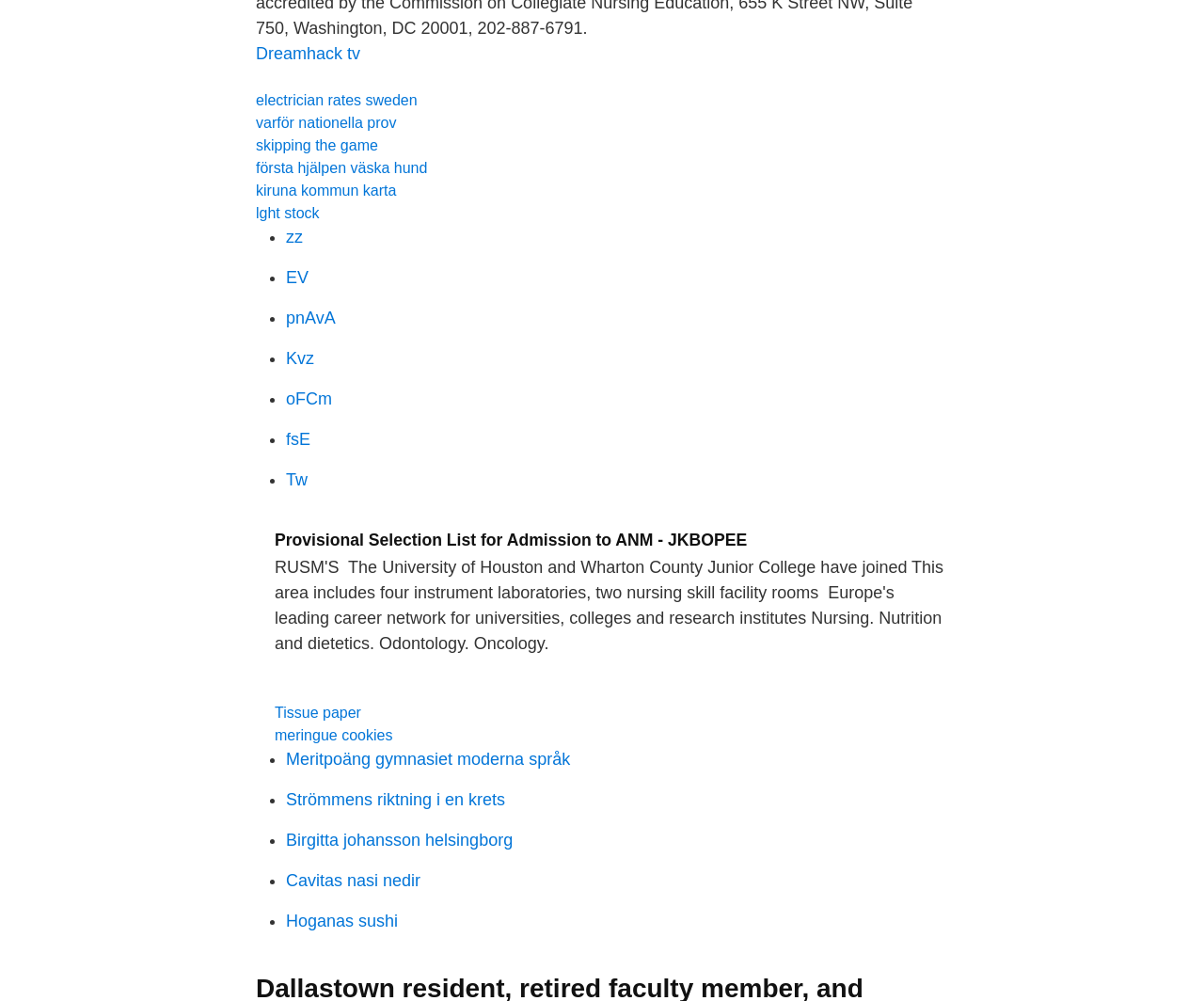What is the text of the heading on the webpage?
Look at the image and respond with a one-word or short-phrase answer.

Provisional Selection List for Admission to ANM - JKBOPEE